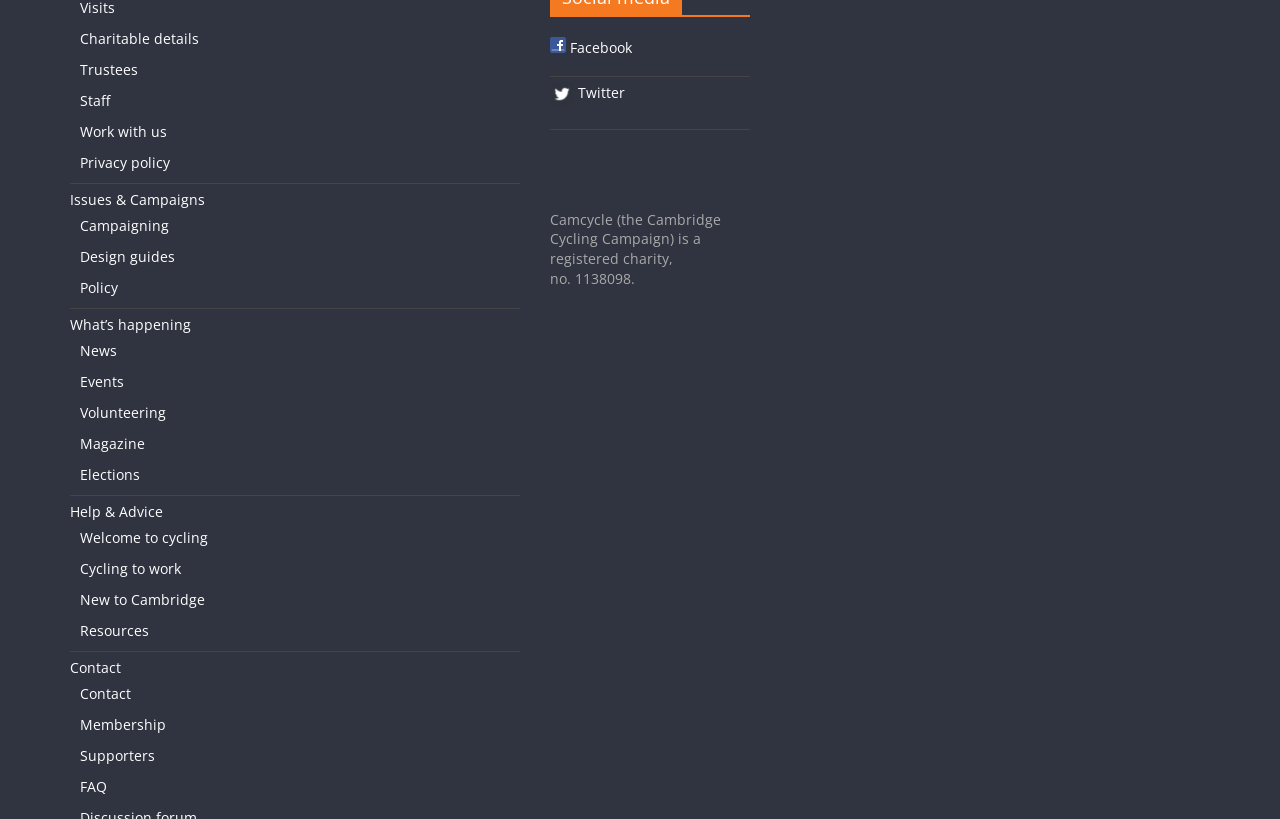Determine the bounding box coordinates of the section to be clicked to follow the instruction: "Follow on Facebook". The coordinates should be given as four float numbers between 0 and 1, formatted as [left, top, right, bottom].

[0.43, 0.046, 0.494, 0.069]